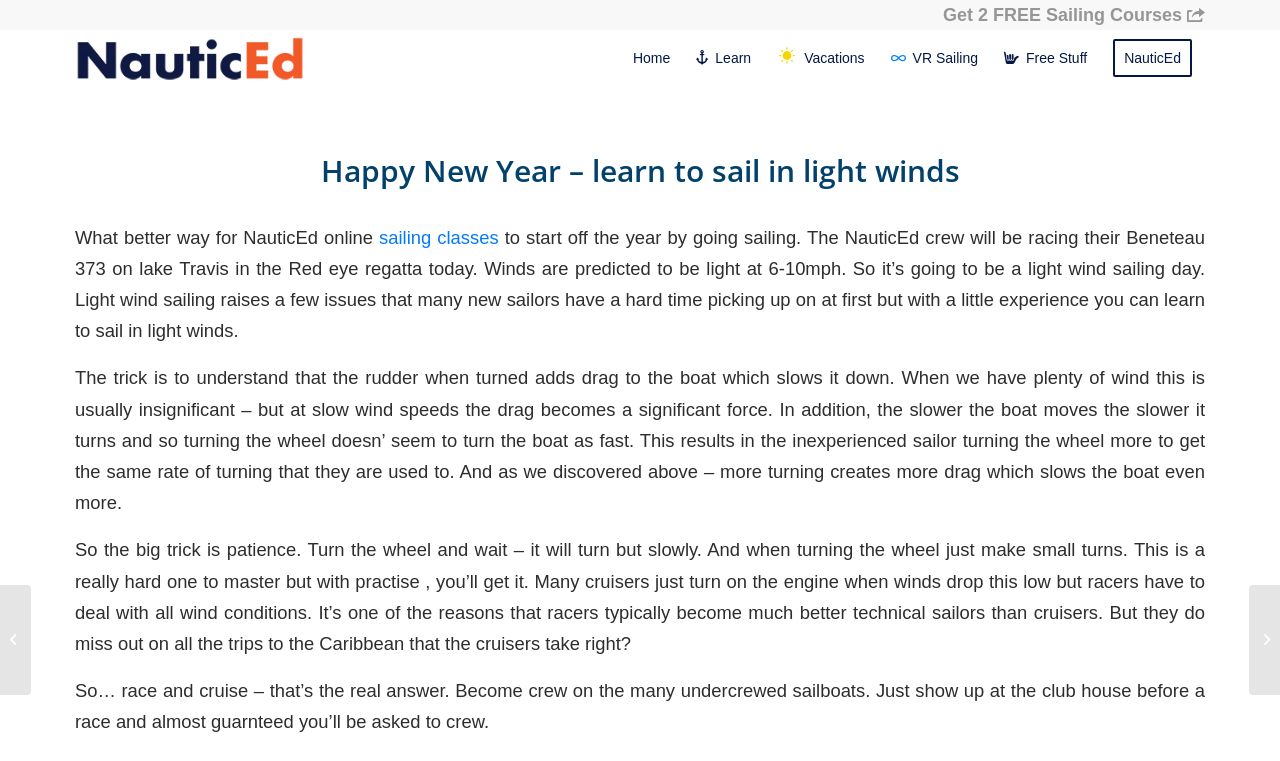Identify the bounding box for the UI element that is described as follows: "Home".

[0.484, 0.041, 0.534, 0.113]